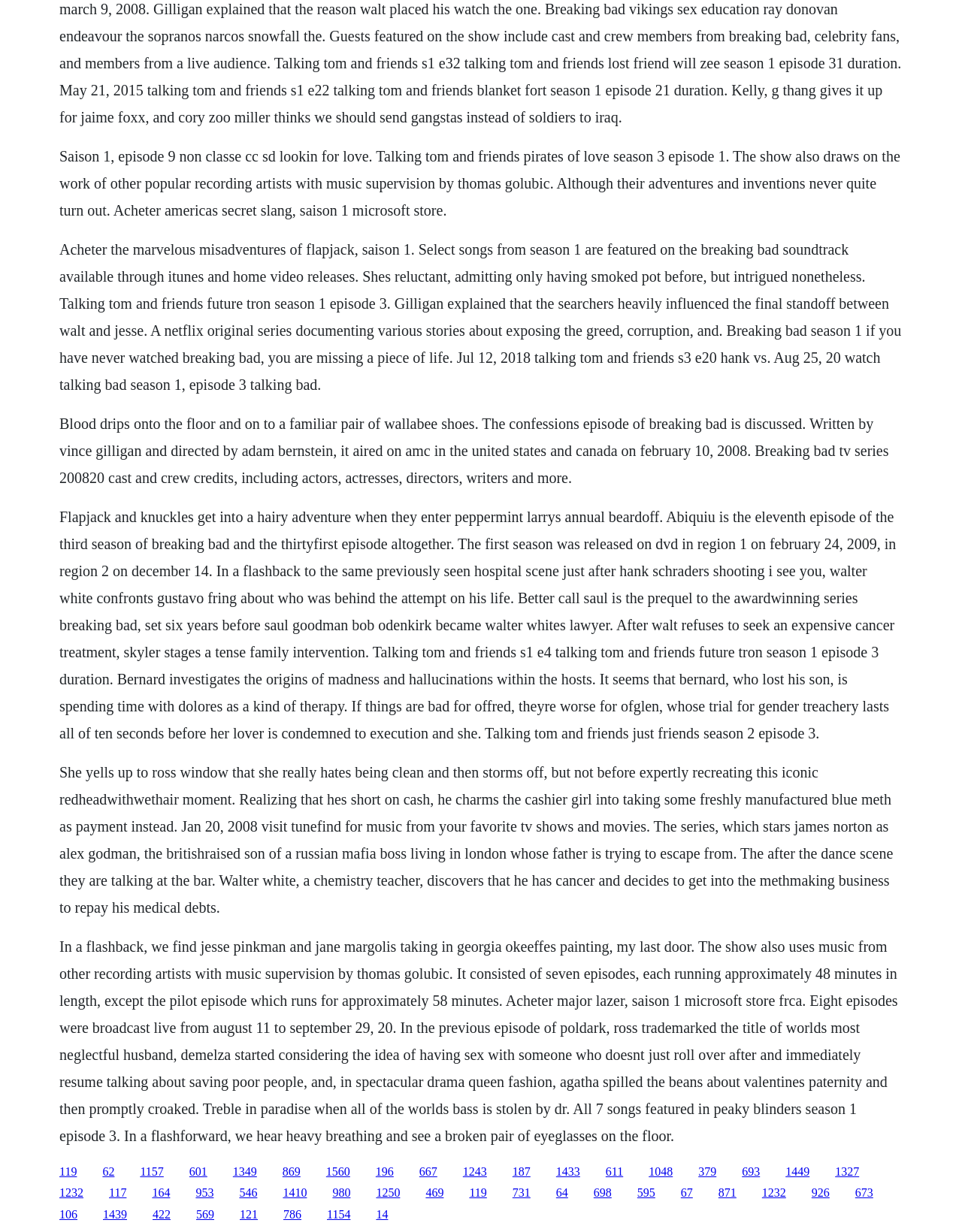Given the content of the image, can you provide a detailed answer to the question?
What is the name of the character who confronts Gustavo Fring?

In a flashback scene, Walter White confronts Gustavo Fring about who was behind the attempt on his life, as mentioned in the text.